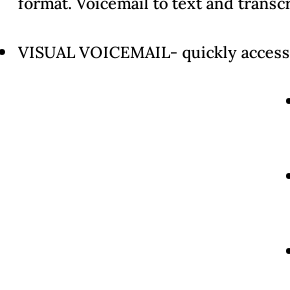Based on what you see in the screenshot, provide a thorough answer to this question: What type of device is the application running on?

The application is running on a smartphone, as it is described as a mobile application interface, and it is designed for users on the go.